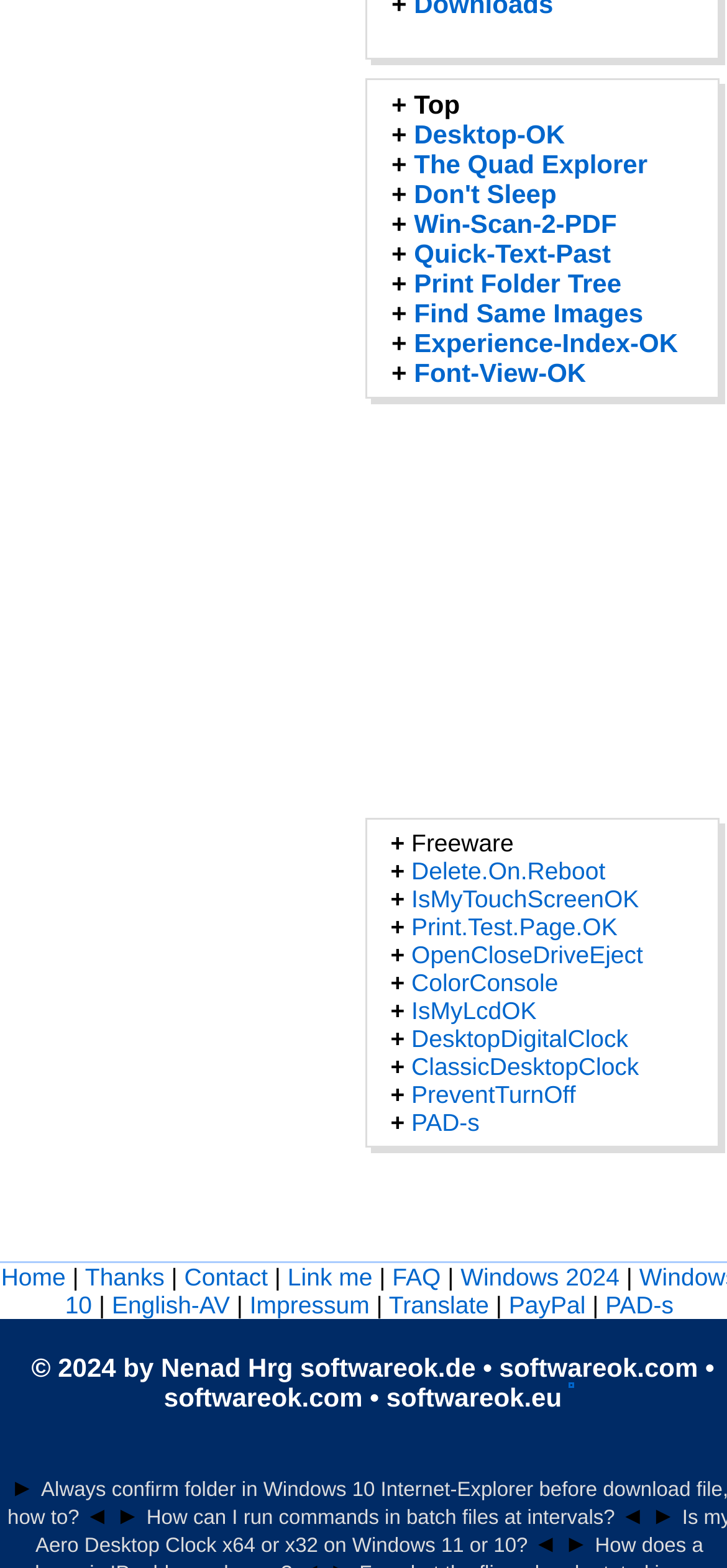Given the webpage screenshot and the description, determine the bounding box coordinates (top-left x, top-left y, bottom-right x, bottom-right y) that define the location of the UI element matching this description: ColorConsole

[0.566, 0.617, 0.768, 0.635]